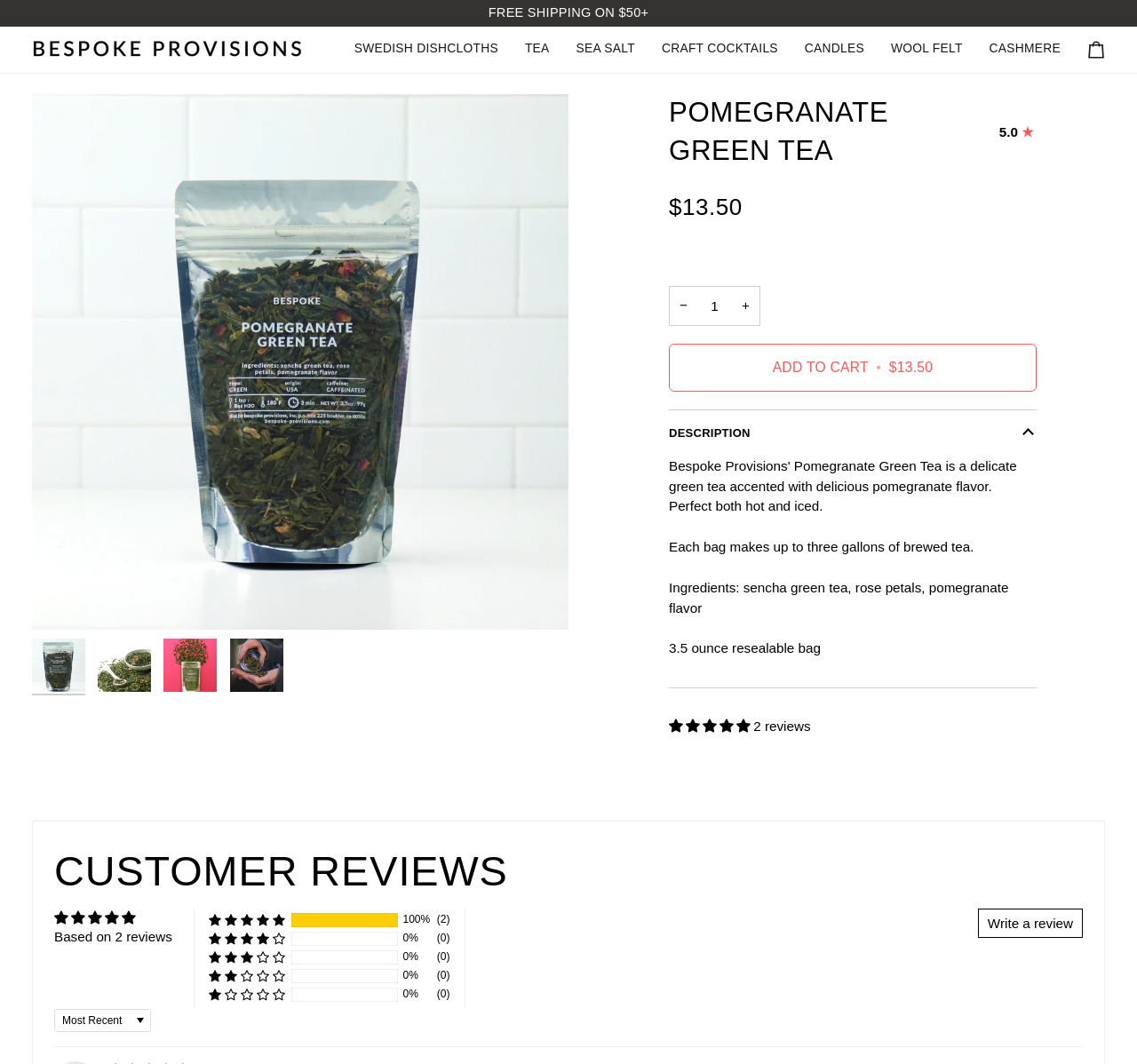Please find the main title text of this webpage.

POMEGRANATE GREEN TEA